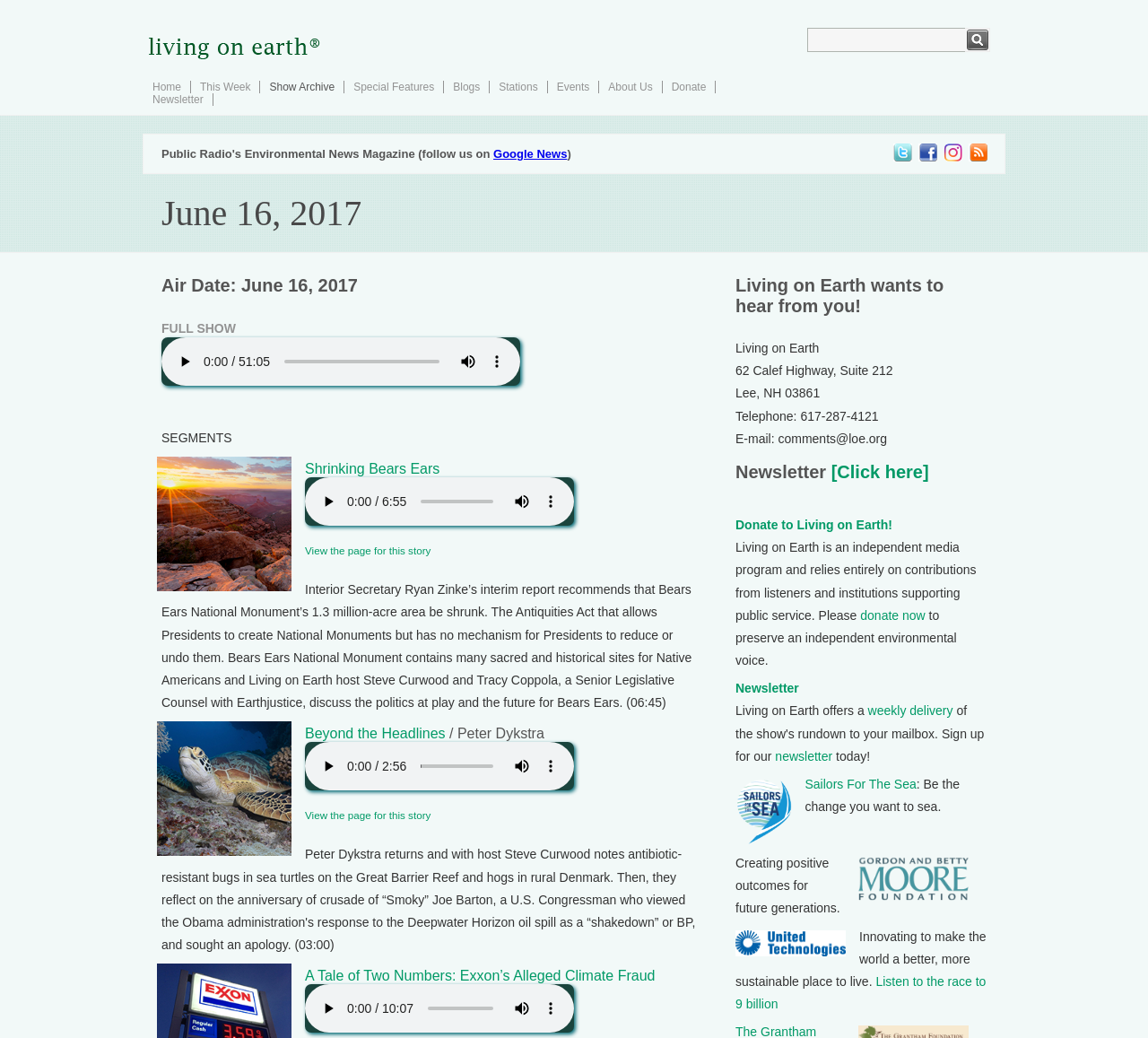Identify the bounding box coordinates necessary to click and complete the given instruction: "Click the 'Submit' button".

[0.841, 0.027, 0.862, 0.05]